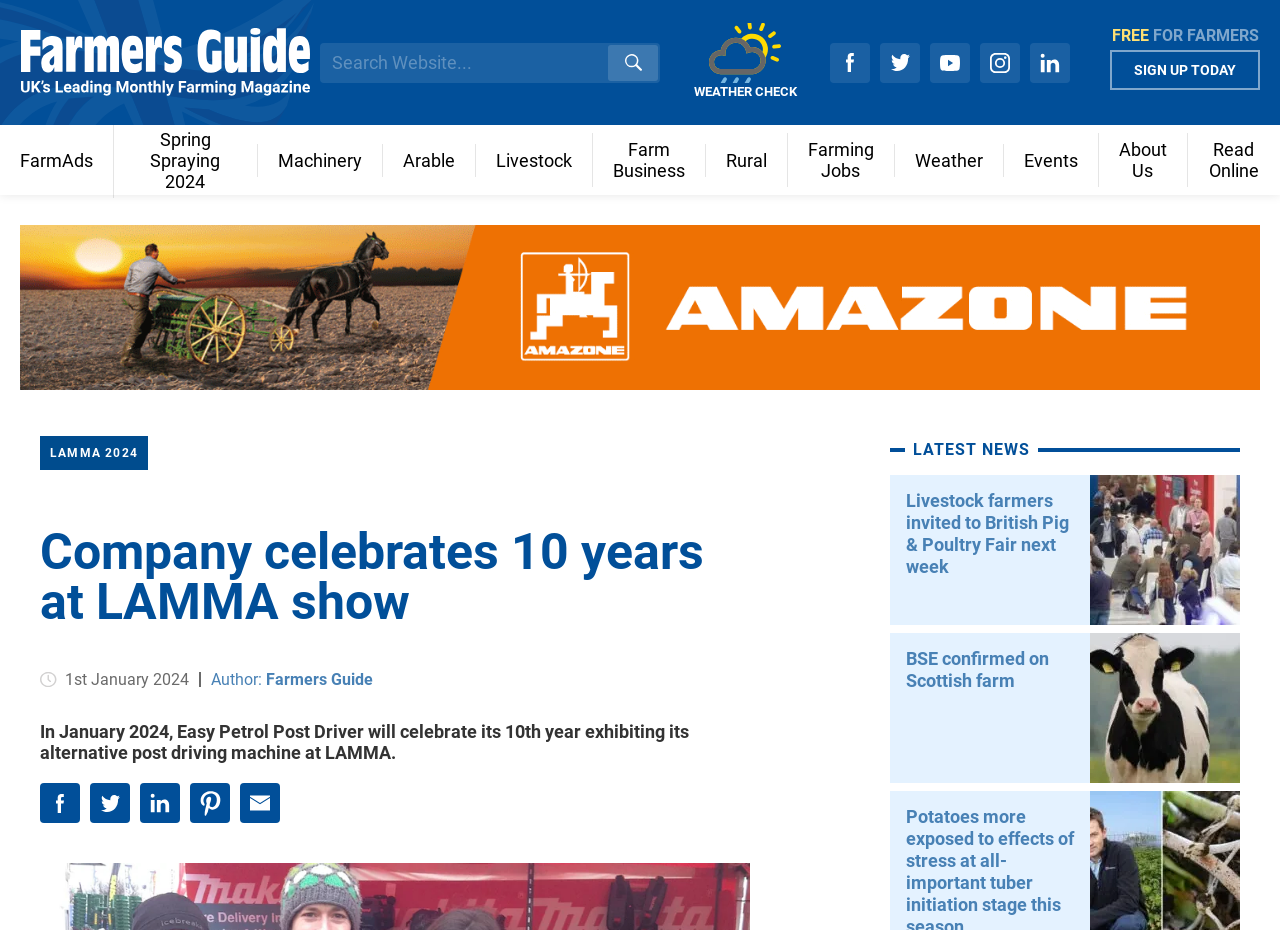Answer with a single word or phrase: 
What is the type of farmers invited to the British Pig & Poultry Fair?

Livestock